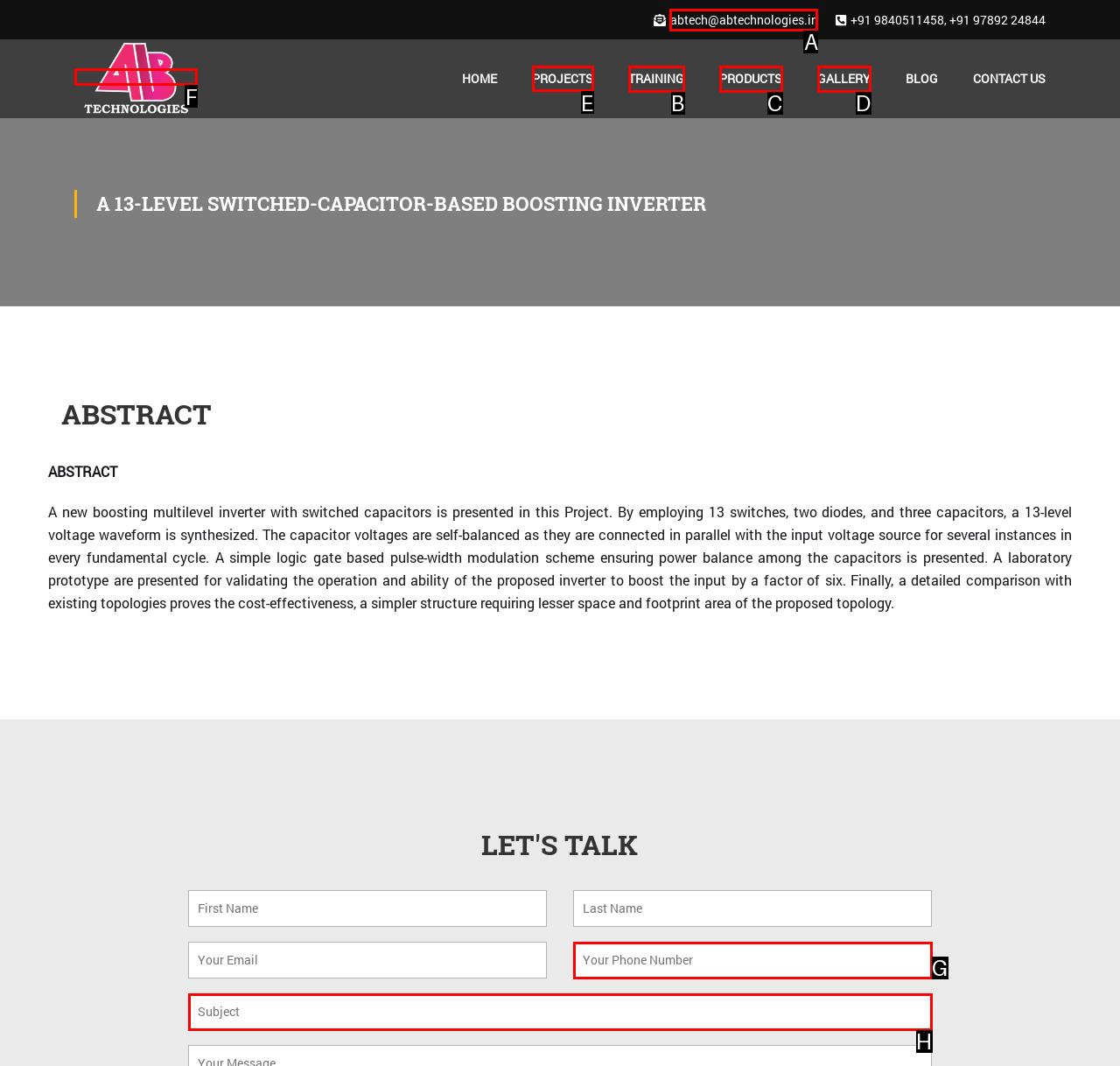Which lettered option should be clicked to achieve the task: Click the PROJECTS link? Choose from the given choices.

E